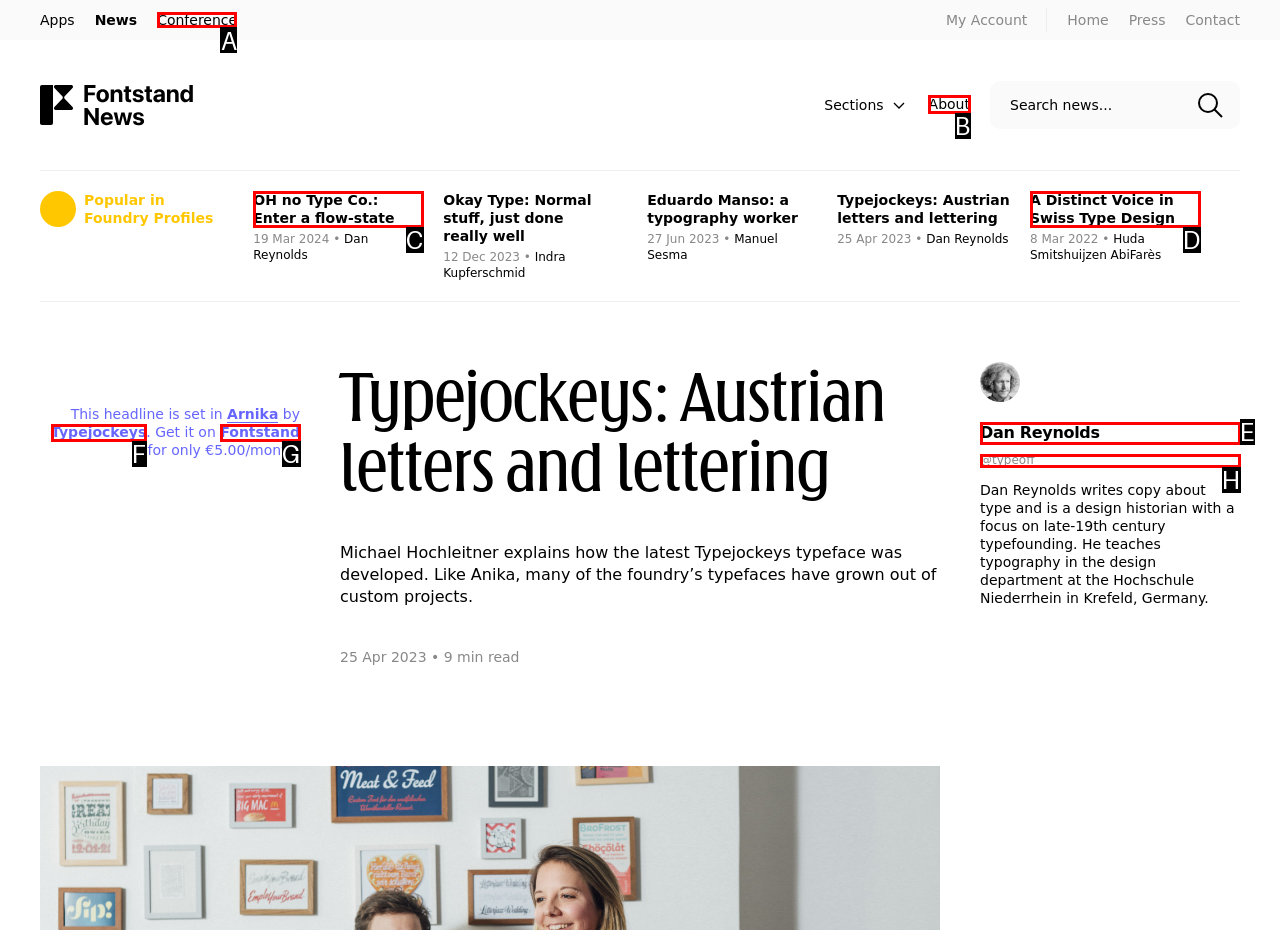Which UI element's letter should be clicked to achieve the task: View the conference page
Provide the letter of the correct choice directly.

A